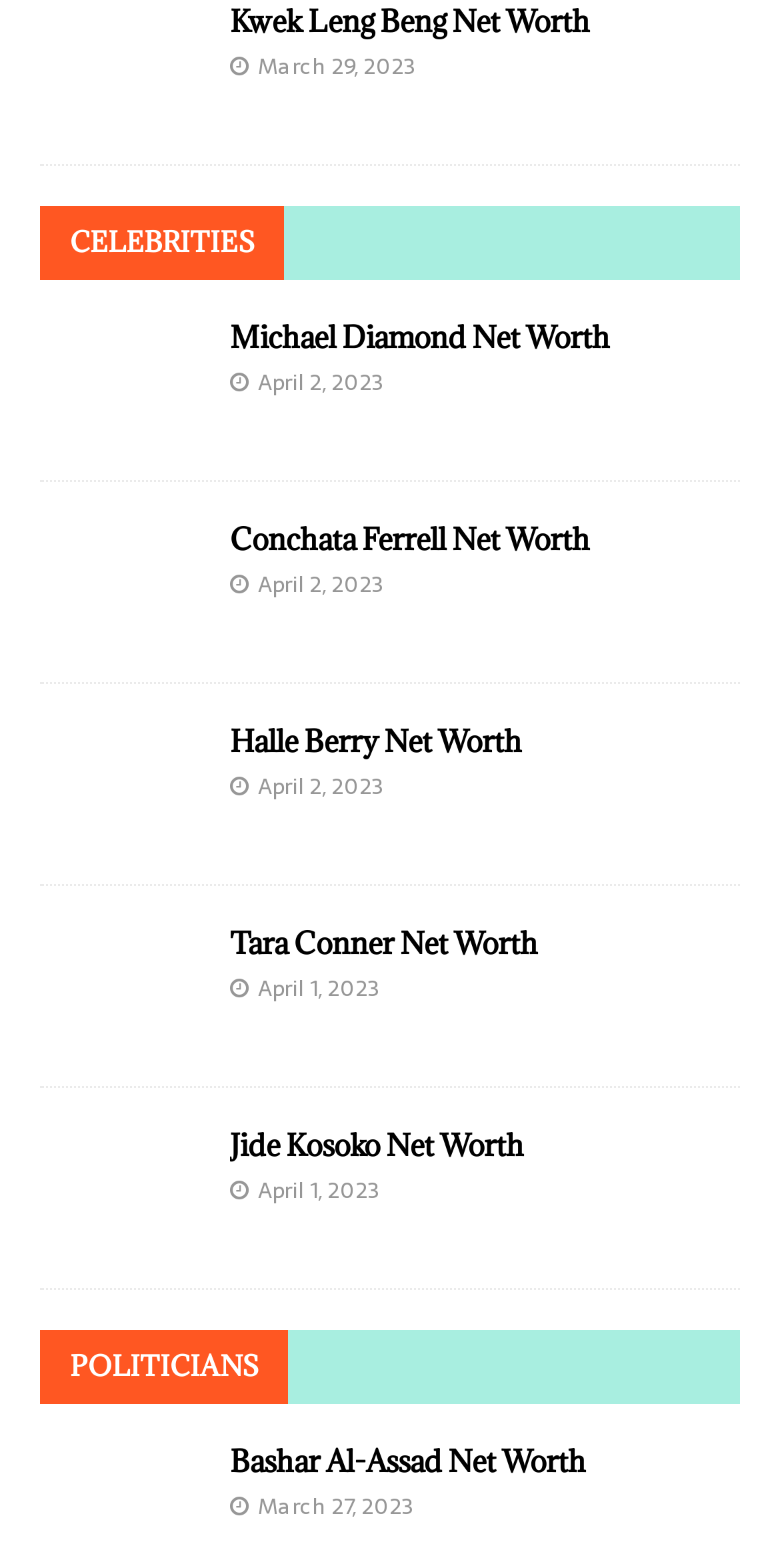Could you indicate the bounding box coordinates of the region to click in order to complete this instruction: "View Bashar Al-Assad's net worth".

[0.051, 0.969, 0.256, 0.997]